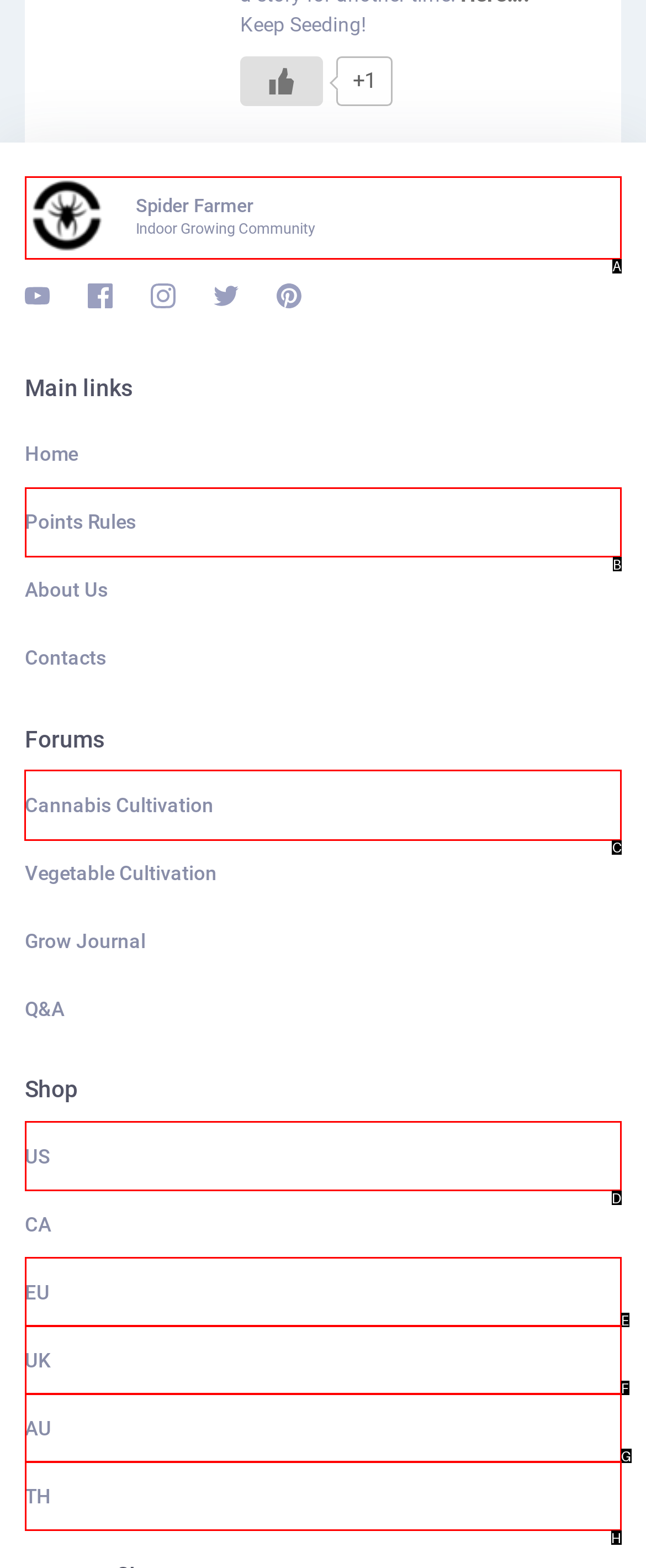Determine the correct UI element to click for this instruction: Explore Cannabis Cultivation forum. Respond with the letter of the chosen element.

C